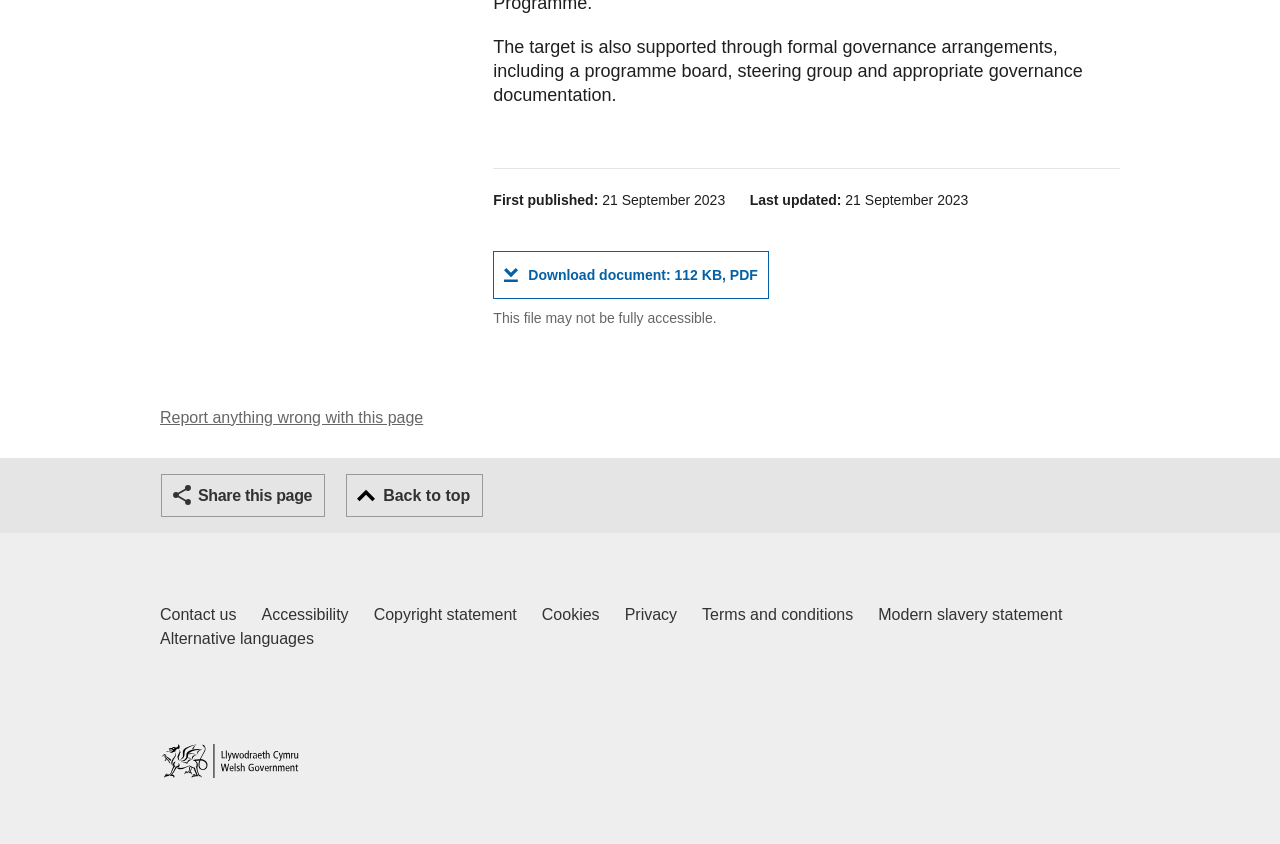Can you specify the bounding box coordinates of the area that needs to be clicked to fulfill the following instruction: "Report anything wrong with this page"?

[0.125, 0.484, 0.331, 0.504]